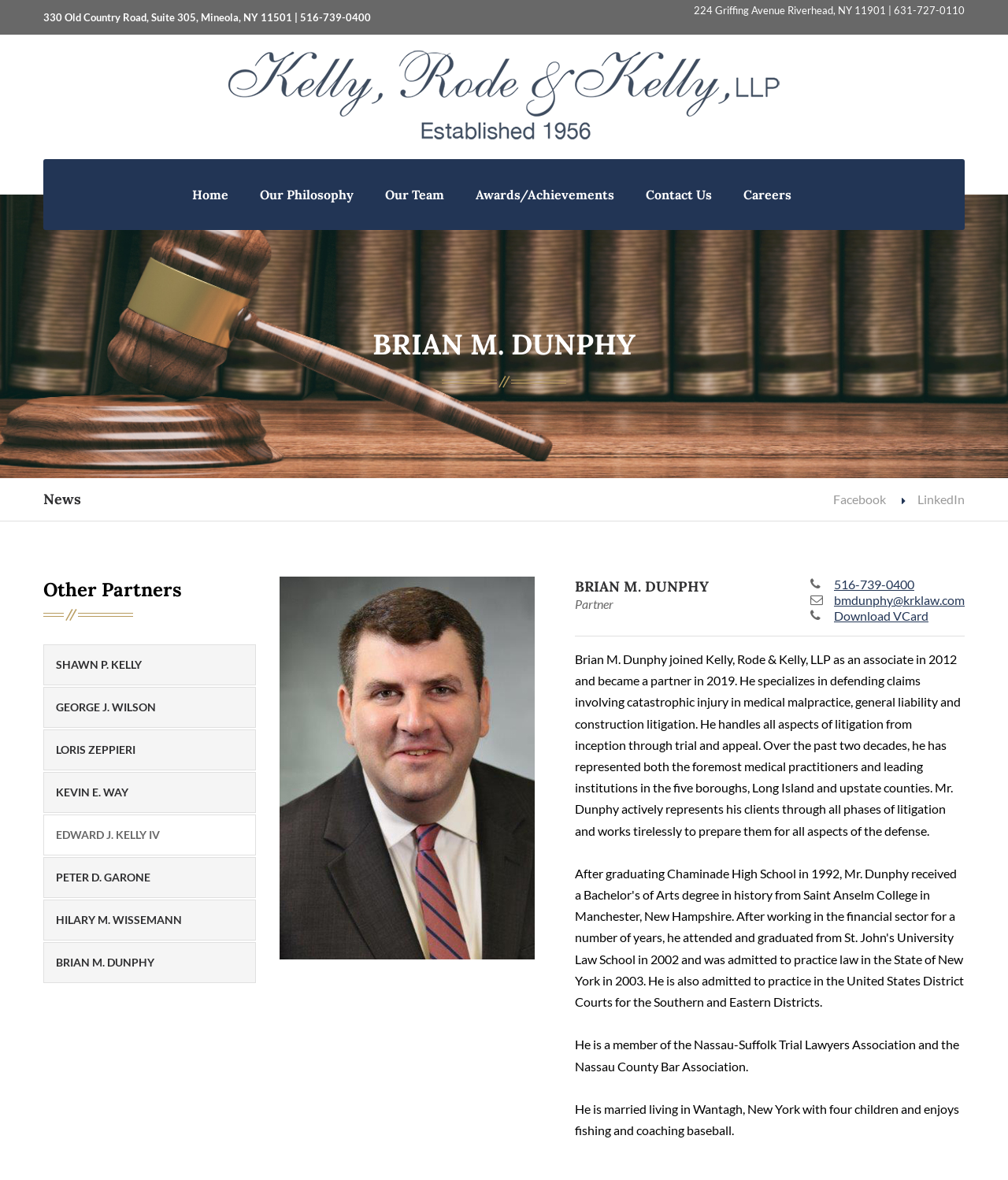Pinpoint the bounding box coordinates of the clickable element to carry out the following instruction: "Contact Us."

[0.633, 0.148, 0.714, 0.182]